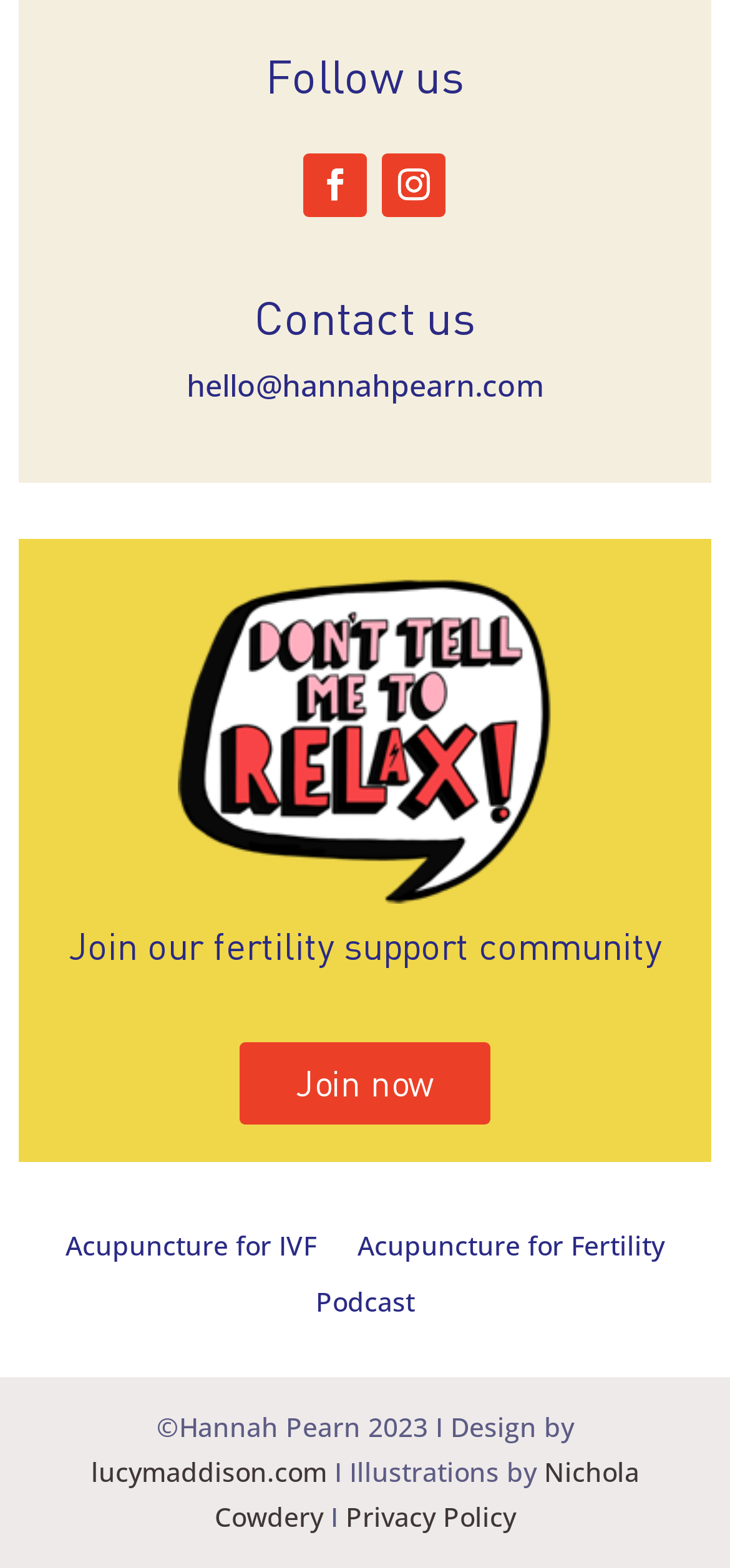Please answer the following question as detailed as possible based on the image: 
Who designed the website?

I found the designer's name by looking at the link element with the text 'lucymaddison.com' which is located in the footer section of the webpage.